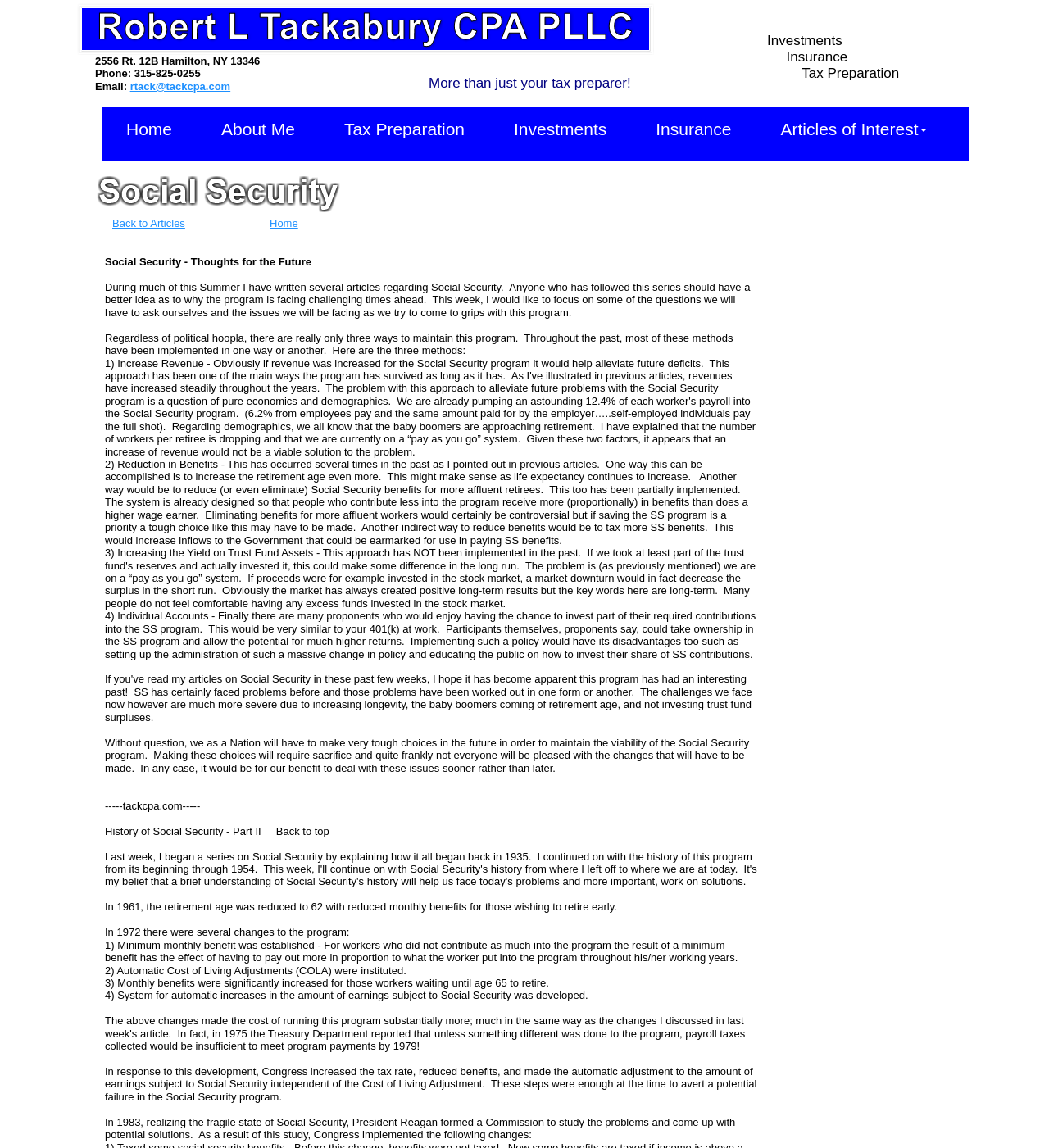Pinpoint the bounding box coordinates of the element you need to click to execute the following instruction: "Click on 'About Me'". The bounding box should be represented by four float numbers between 0 and 1, in the format [left, top, right, bottom].

[0.188, 0.094, 0.305, 0.141]